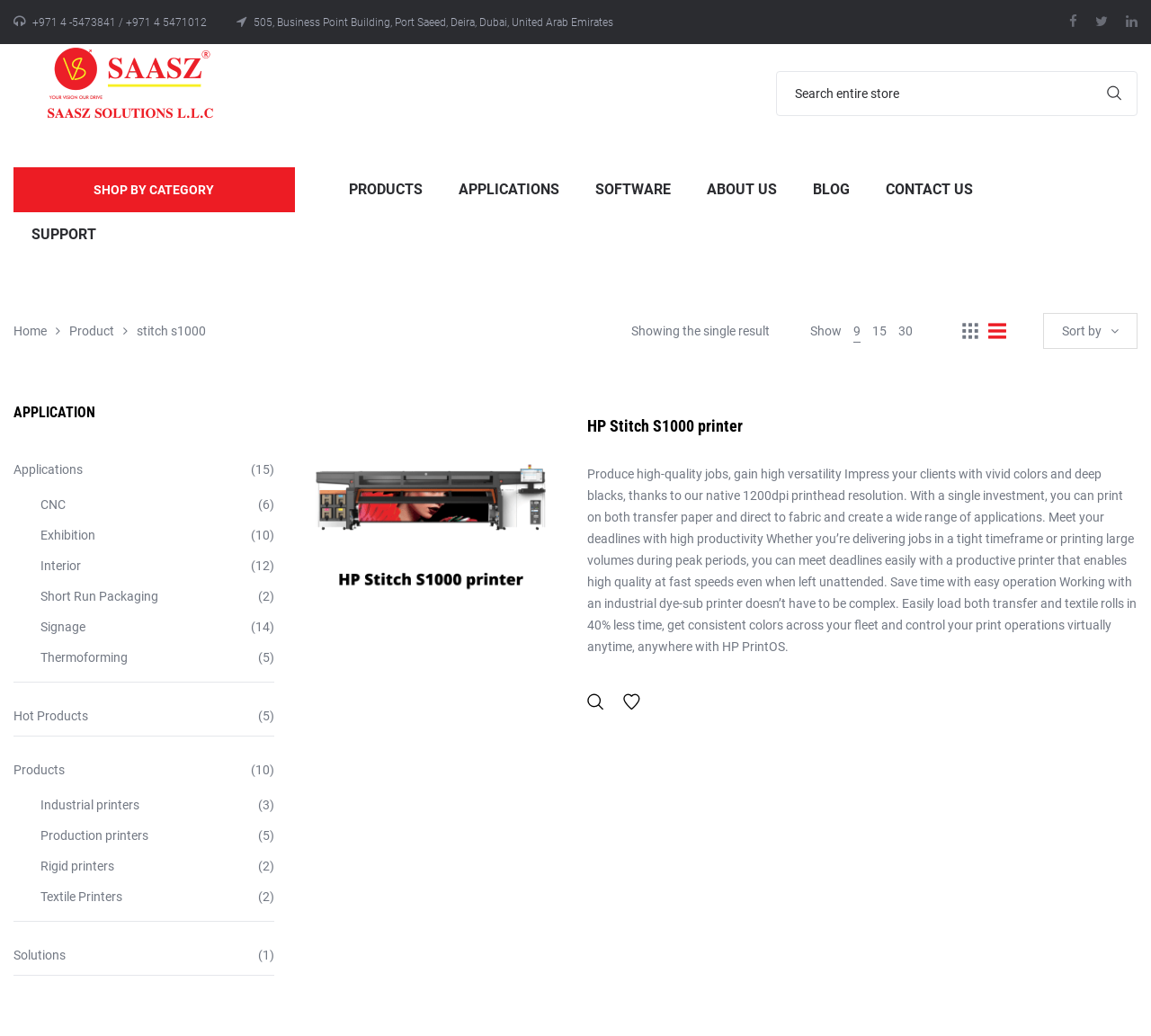Please identify the bounding box coordinates of the element on the webpage that should be clicked to follow this instruction: "Contact us". The bounding box coordinates should be given as four float numbers between 0 and 1, formatted as [left, top, right, bottom].

[0.754, 0.164, 0.861, 0.202]